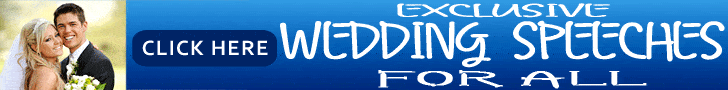Provide a one-word or one-phrase answer to the question:
What is the theme of the image?

Love and celebration